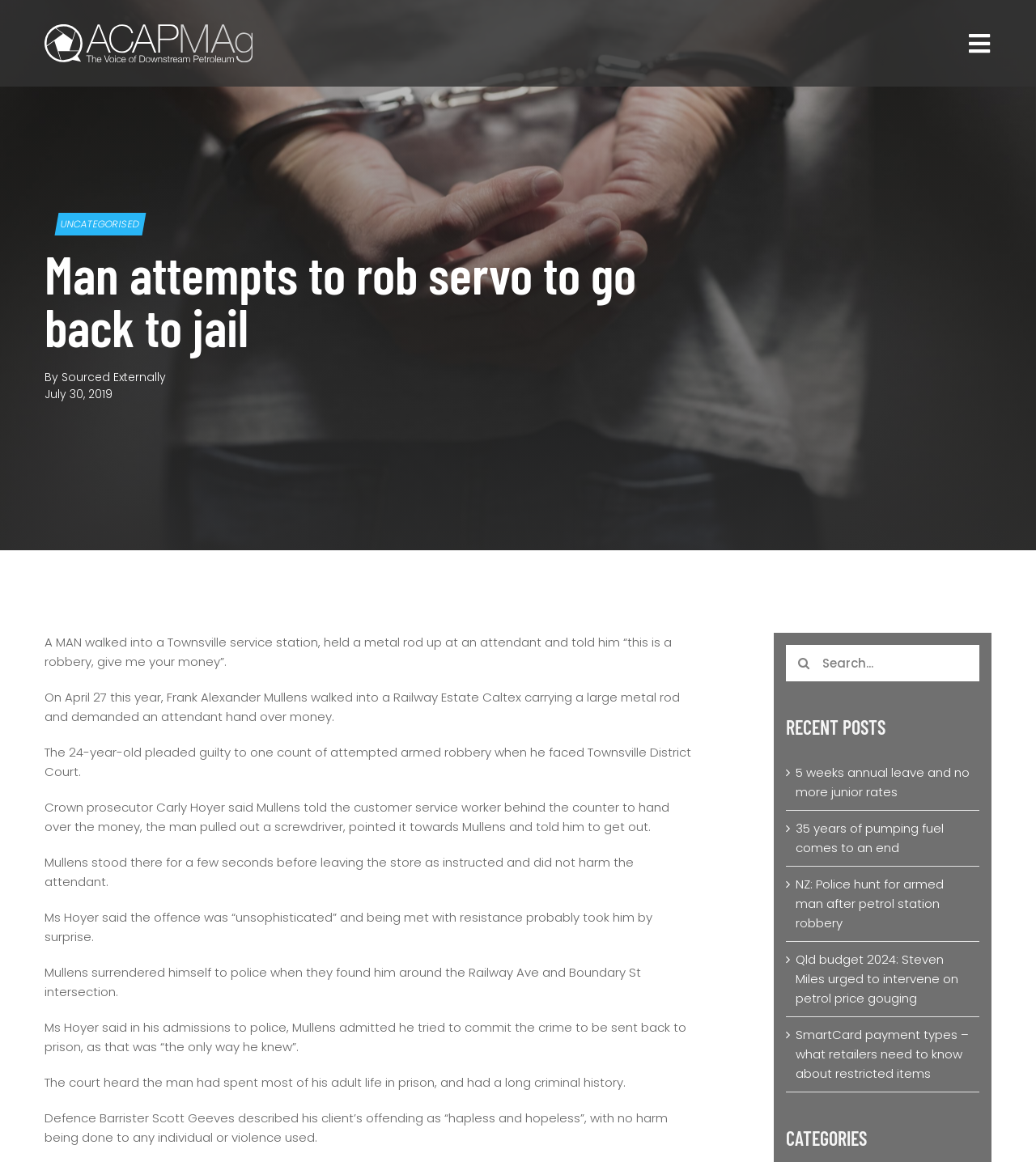Describe every aspect of the webpage comprehensively.

This webpage appears to be a news article page. At the top left, there is a small image and a link. Next to it, there is a navigation menu labeled "Menu" with a toggle button. The menu contains links to "ABOUT", "RECENT POSTS", "SUBSCRIBE", "CONTACT", and "VISIT ACAPMA.COM.AU".

Below the navigation menu, there is a heading that reads "Man attempts to rob servo to go back to jail". This is followed by three more headings: "By Sourced Externally", "July 30, 2019", and "UNCATEGORISED".

The main content of the page is a news article about a man who attempted to rob a service station in Townsville. The article is divided into several paragraphs, each describing the events surrounding the robbery. The text is arranged in a single column, with no images or other media embedded within the article.

To the right of the article, there is a search bar with a search button and a heading that reads "RECENT POSTS". Below the search bar, there are five links to other news articles, each with a brief summary.

At the very bottom of the page, there is a link labeled "Go to Top" that allows users to quickly navigate back to the top of the page.